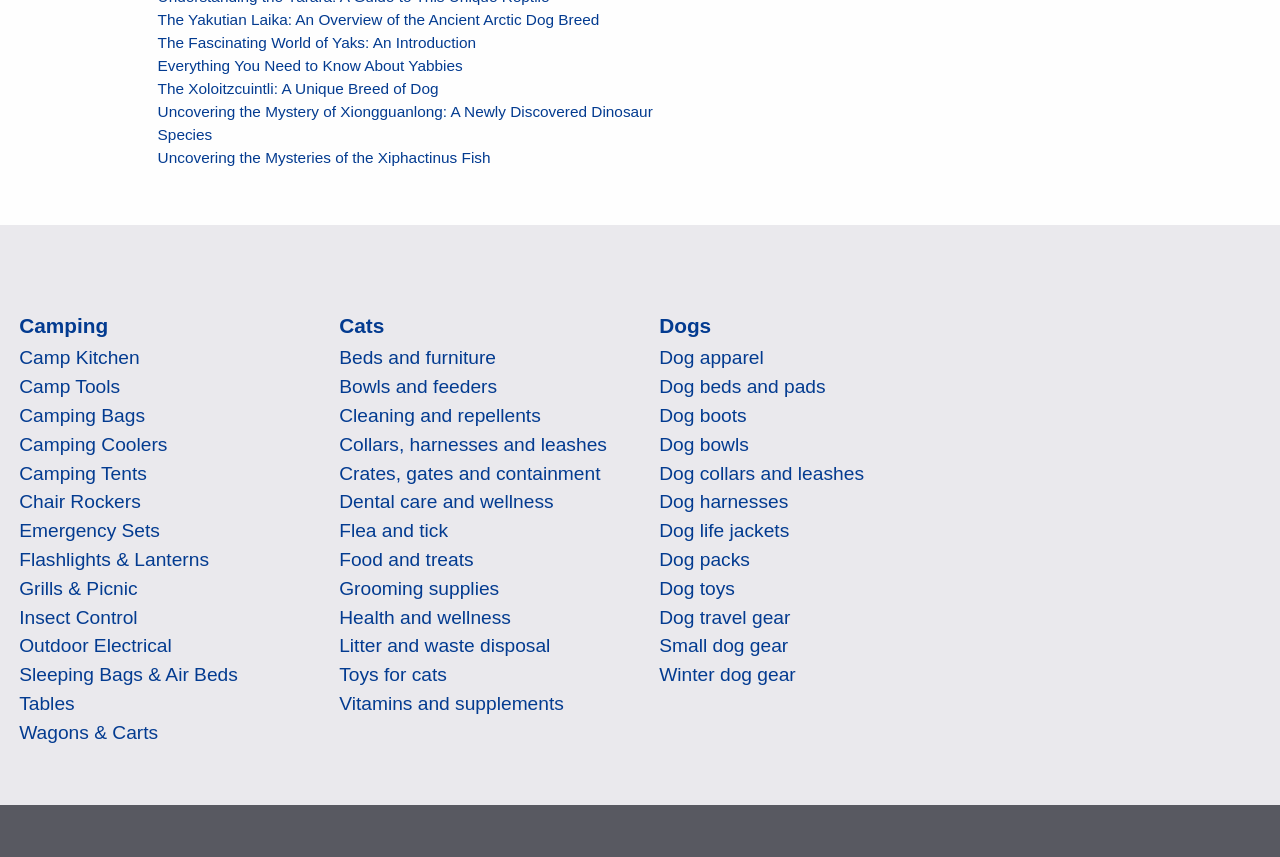Please find and report the bounding box coordinates of the element to click in order to perform the following action: "Explore camping gear". The coordinates should be expressed as four float numbers between 0 and 1, in the format [left, top, right, bottom].

[0.015, 0.362, 0.235, 0.396]